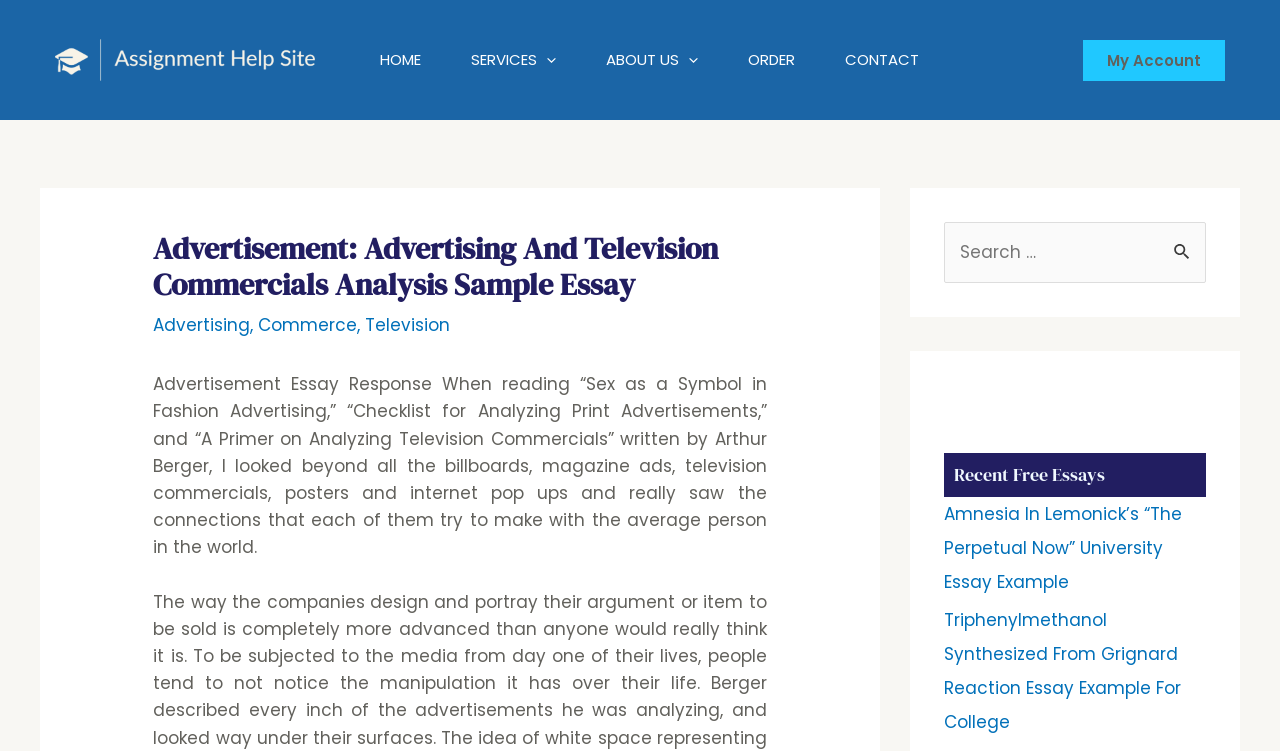Articulate a complete and detailed caption of the webpage elements.

This webpage is an assignment help site that offers writing services to students. At the top left corner, there is a logo of the assignment help site, accompanied by a navigation menu that includes links to "HOME", "SERVICES", "ABOUT US", "ORDER", and "CONTACT". The navigation menu is situated at the top of the page, spanning about two-thirds of the page width.

Below the navigation menu, there is a header section that displays the title "Advertisement: Advertising And Television Commercials Analysis Sample Essay". This title is followed by a series of links to related topics, including "Advertising", "Commerce", and "Television". 

The main content of the page is an essay response that analyzes advertisements and television commercials. The essay is divided into paragraphs, with the first paragraph discussing the connections between advertisements and the average person. 

To the right of the main content, there is a complementary section that includes a search bar with a search button and an image. Below the search bar, there is a heading "Recent Free Essays" followed by links to two essay examples, "Amnesia In Lemonick’s “The Perpetual Now” University Essay Example" and "Triphenylmethanol Synthesized From Grignard Reaction Essay Example For College". 

At the top right corner, there is a link to "My Account".